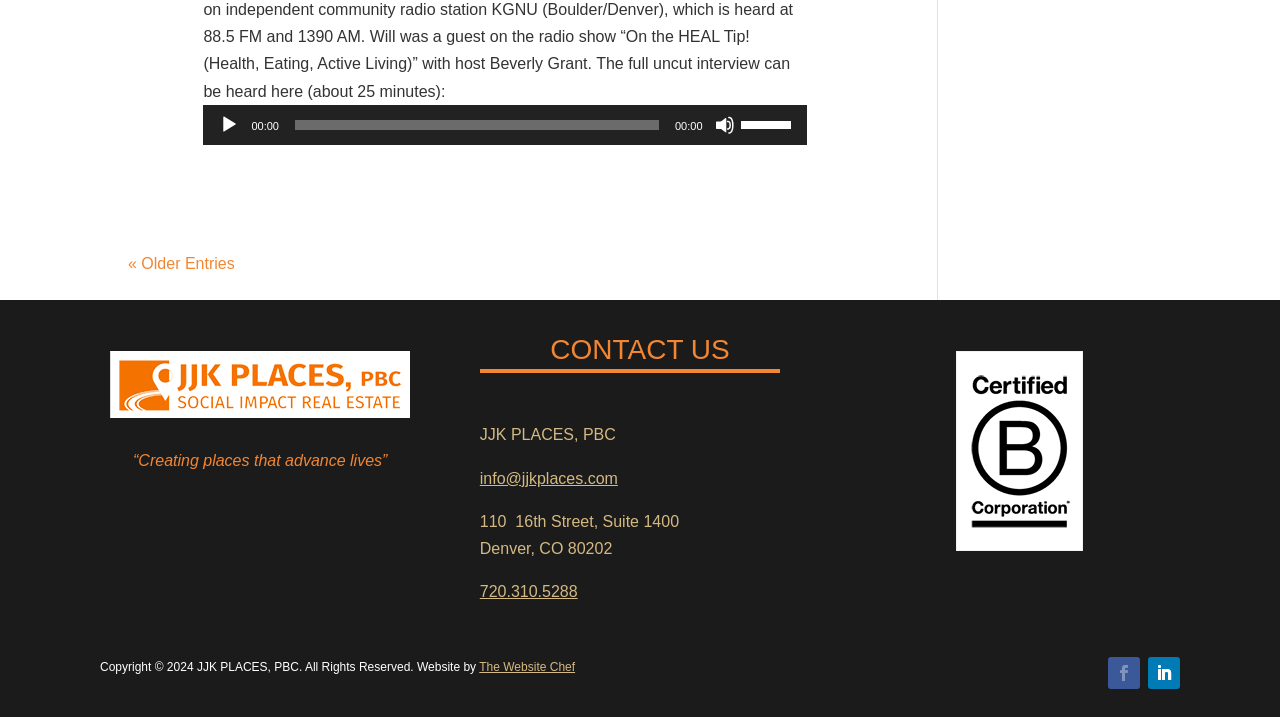Identify the bounding box coordinates for the region to click in order to carry out this instruction: "Contact JJK PLACES, PBC via email". Provide the coordinates using four float numbers between 0 and 1, formatted as [left, top, right, bottom].

[0.375, 0.655, 0.483, 0.679]